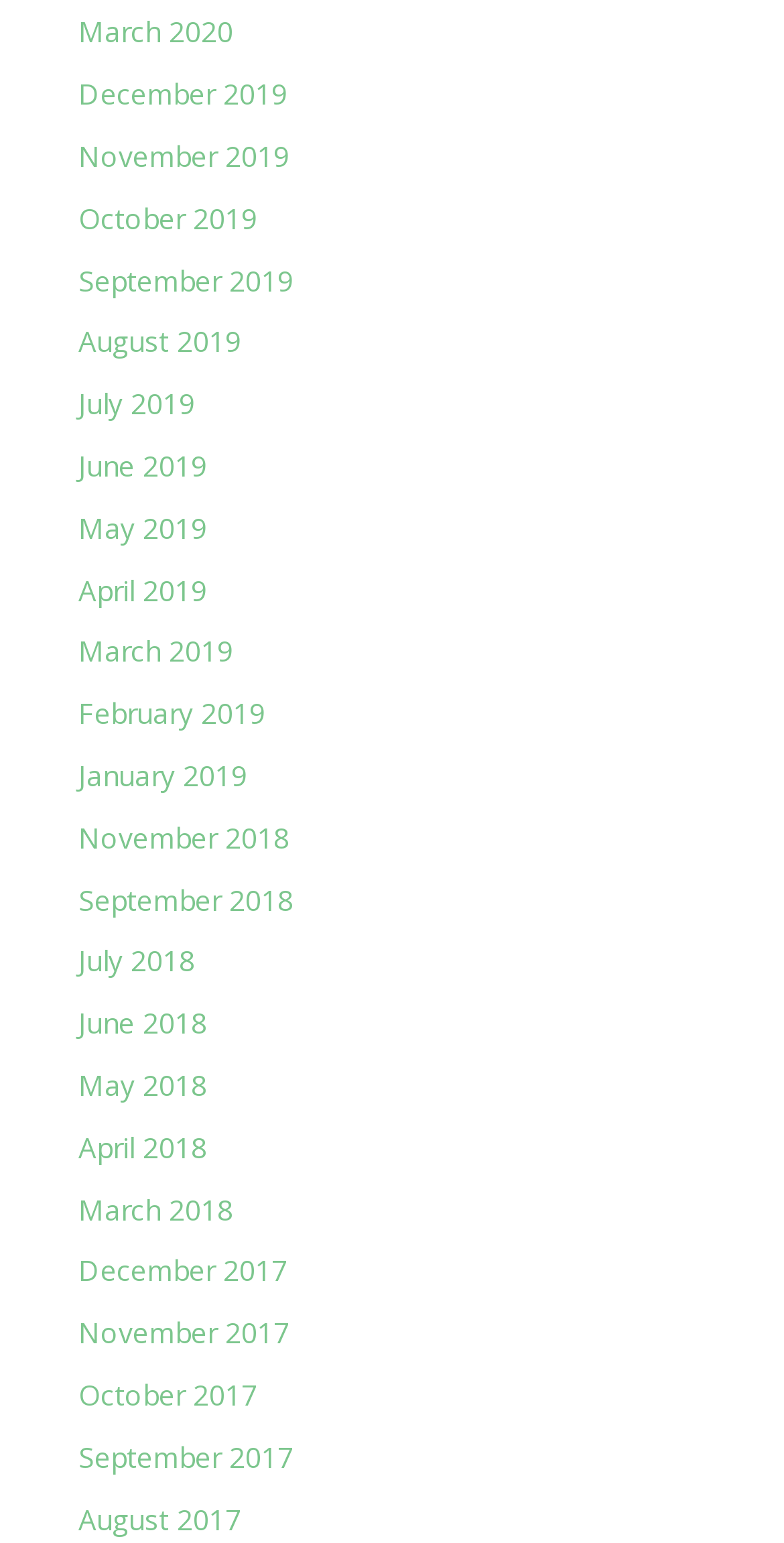What is the latest month listed?
Please answer the question as detailed as possible based on the image.

I examined the link elements on the webpage and found the latest month listed is March 2020, which is the first link element in the list.